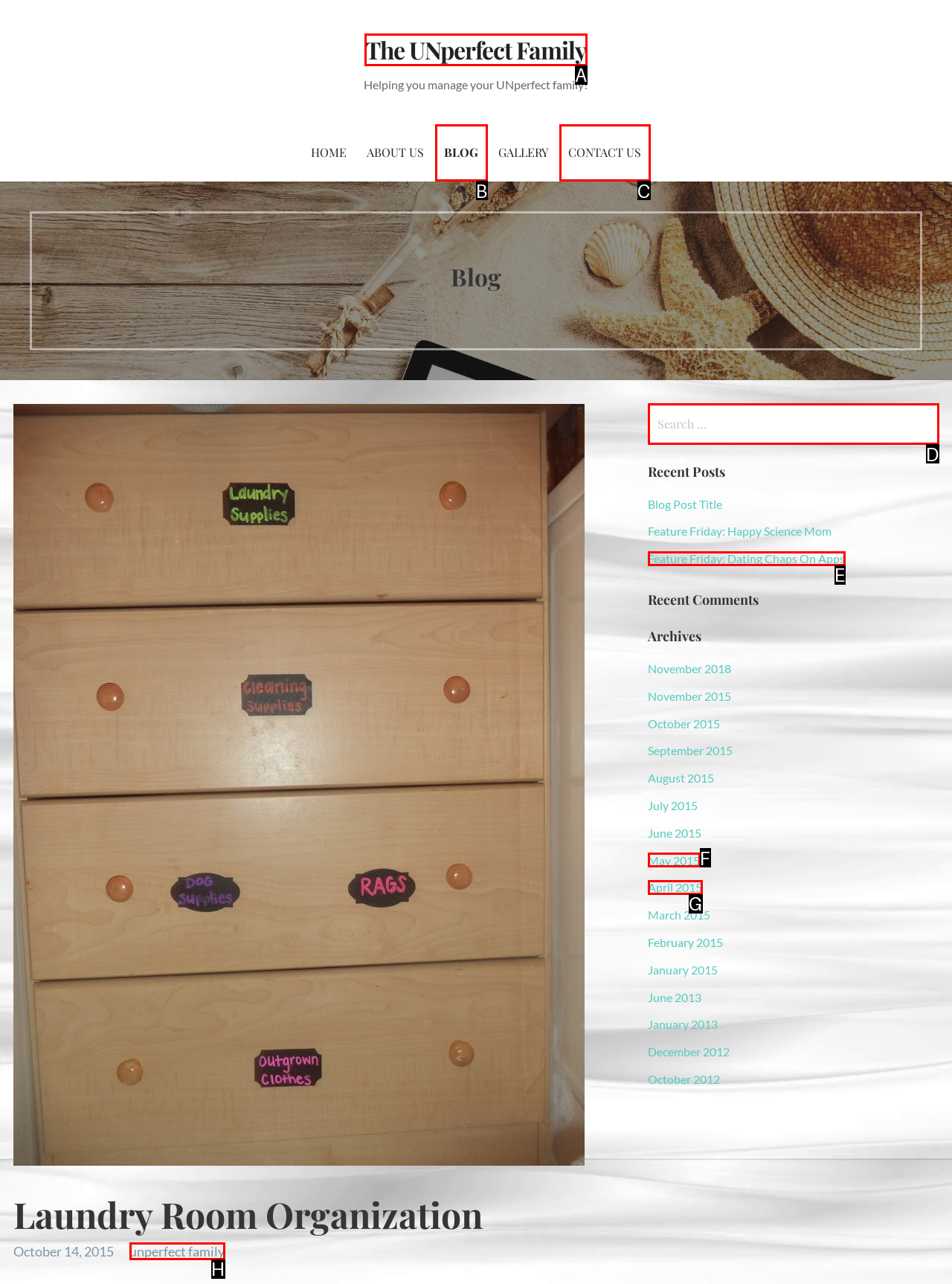Specify which HTML element I should click to complete this instruction: Read more about Donald Trump Answer with the letter of the relevant option.

None